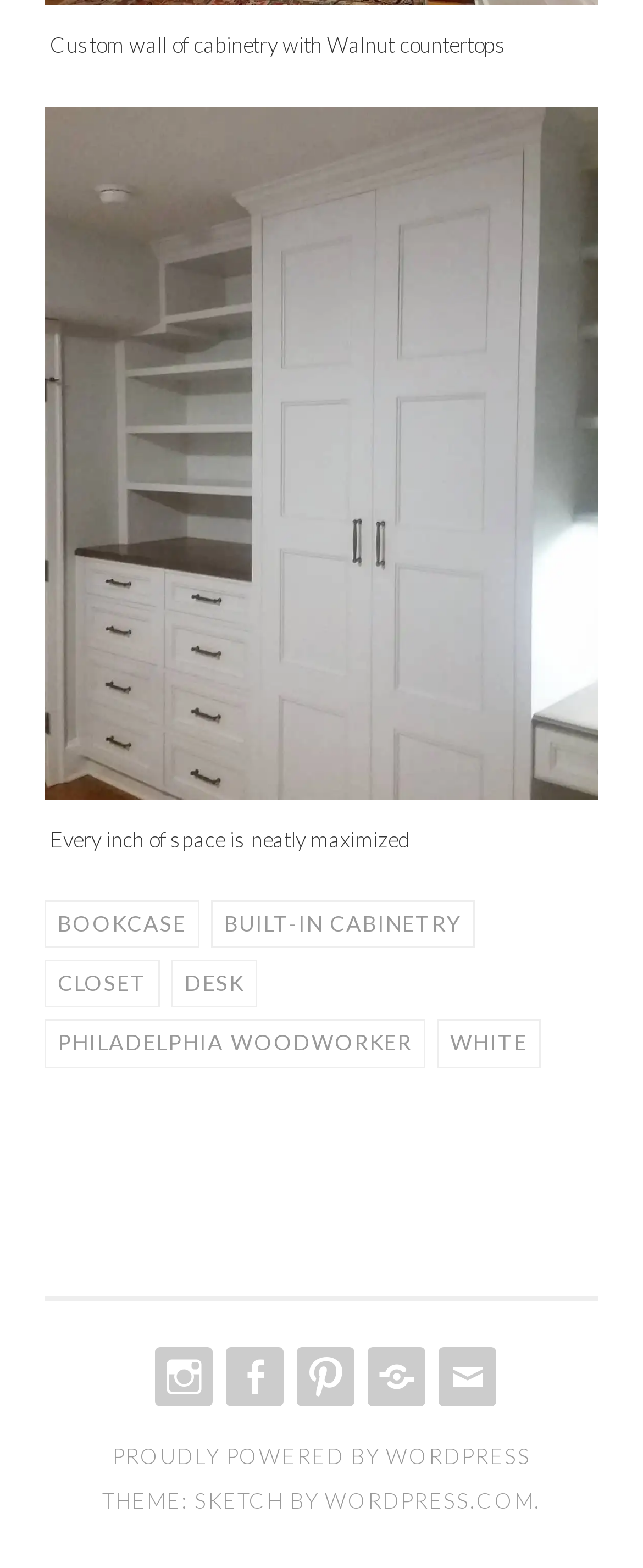What is the name of the Philadelphia-based company?
From the image, provide a succinct answer in one word or a short phrase.

Philadelphia Woodworker